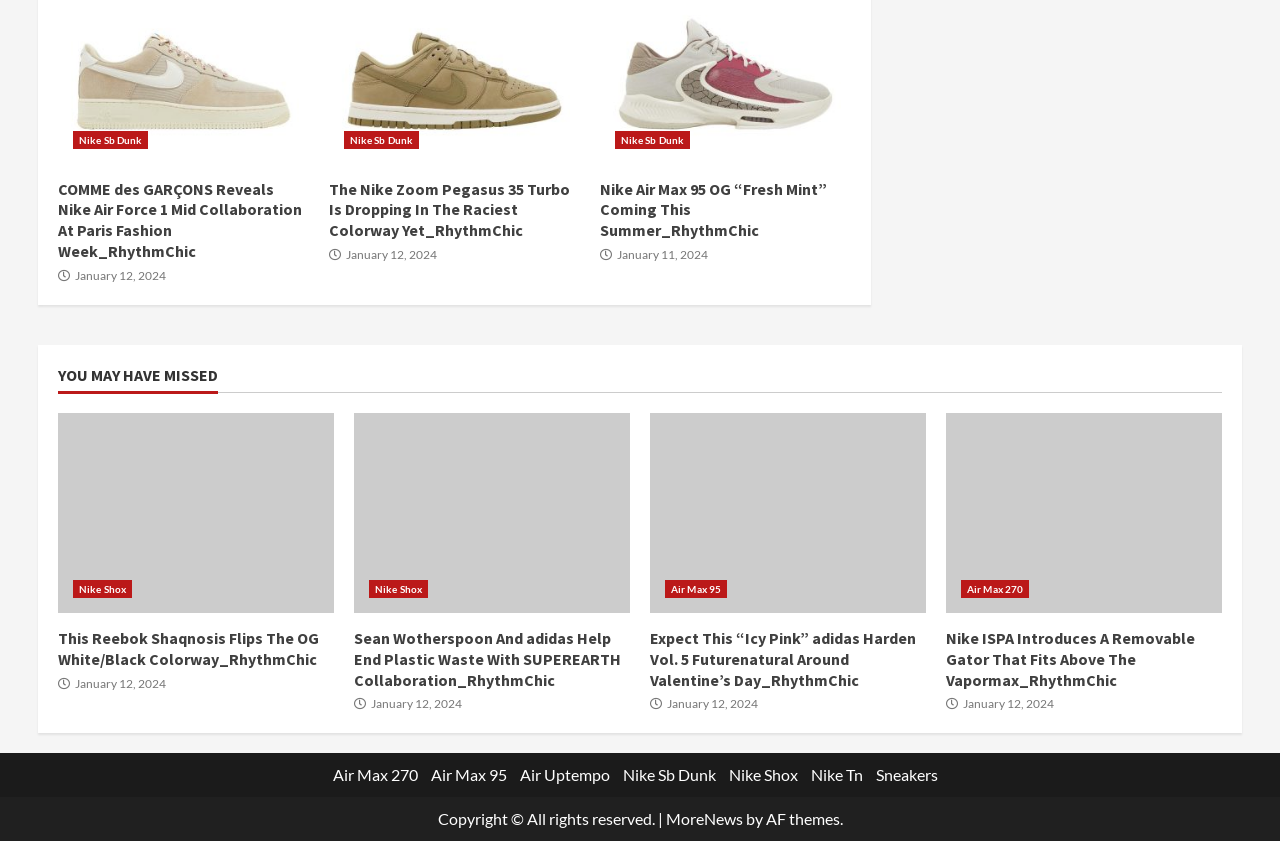How many links are there in the 'YOU MAY HAVE MISSED' section?
Provide an in-depth answer to the question, covering all aspects.

I counted the number of link elements under the heading element with the text 'YOU MAY HAVE MISSED' and found 5 links.